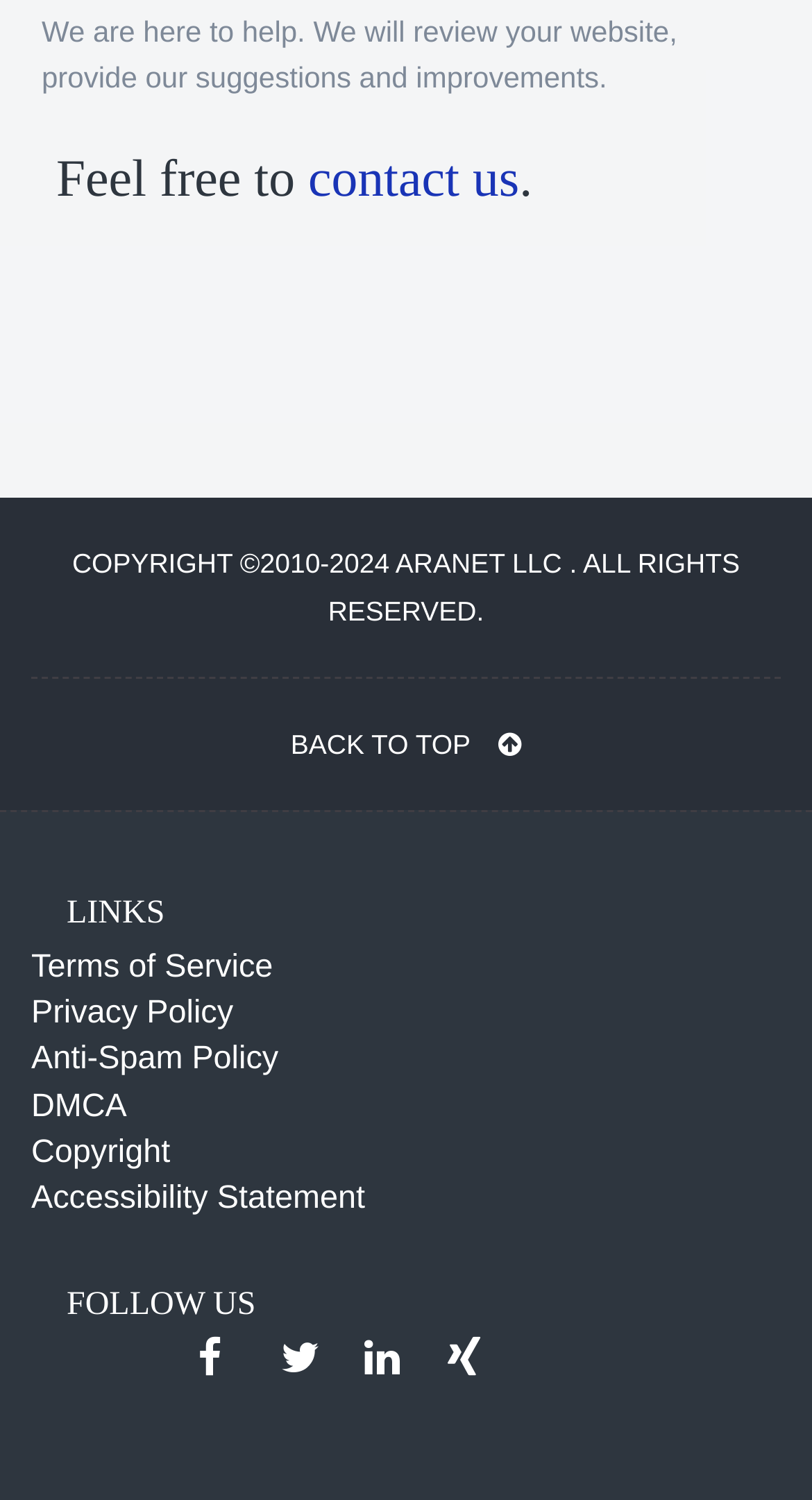What is the text of the first heading?
Answer the question with as much detail as possible.

The first heading on the webpage says 'Feel free to contact us.' This is a call to action, encouraging users to get in touch with the website owners.